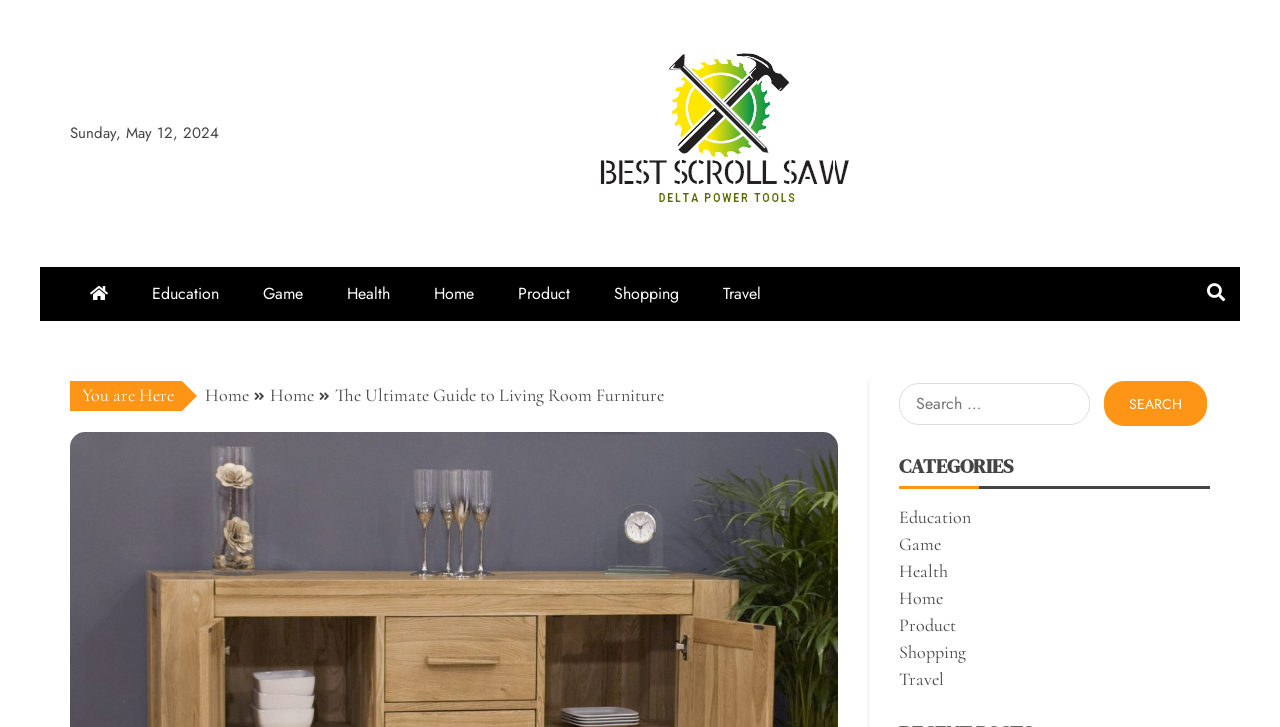What is the brand name mentioned on the webpage?
Based on the image, answer the question with a single word or brief phrase.

Delta Power Tools